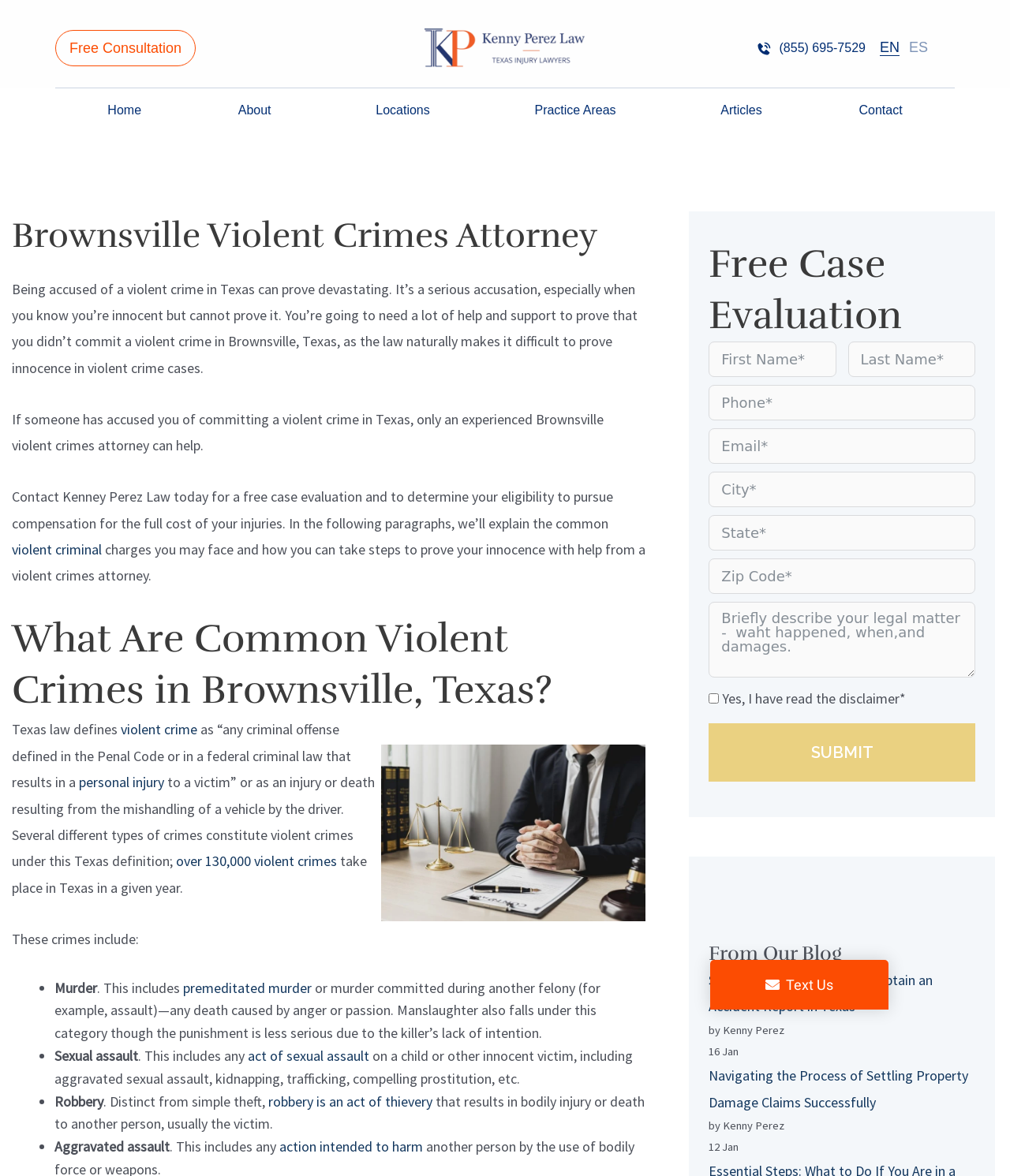What is the phone number to contact the Brownsville violent crimes attorney?
Look at the screenshot and provide an in-depth answer.

The phone number can be found in the meta description of the webpage, which is 'Contact our experienced Brownsville violent crimes lawyer if you've been accused of committing a violent crime in Texas. Get in touch with us at (956) 544-9292.'